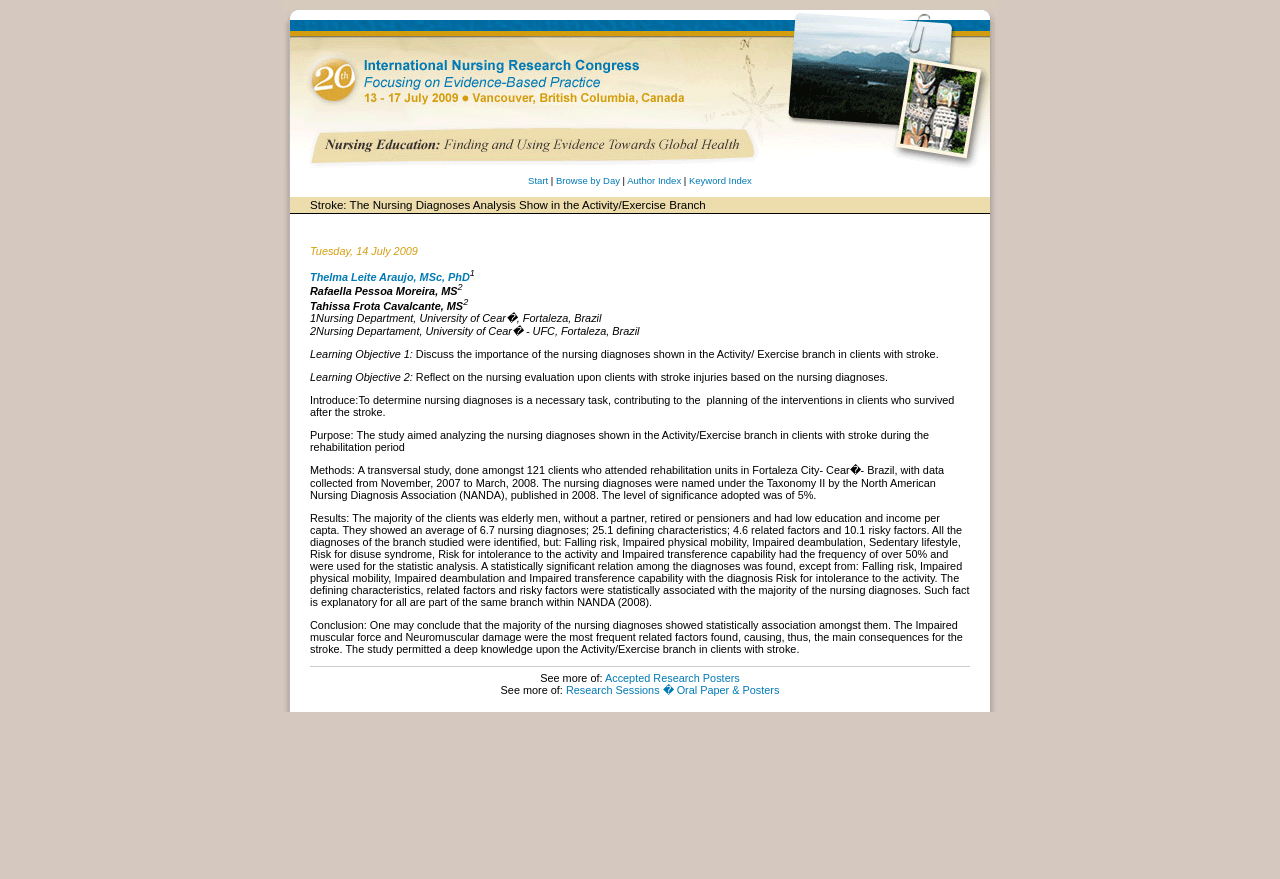Please identify the bounding box coordinates of the element on the webpage that should be clicked to follow this instruction: "View author index". The bounding box coordinates should be given as four float numbers between 0 and 1, formatted as [left, top, right, bottom].

[0.49, 0.199, 0.532, 0.212]